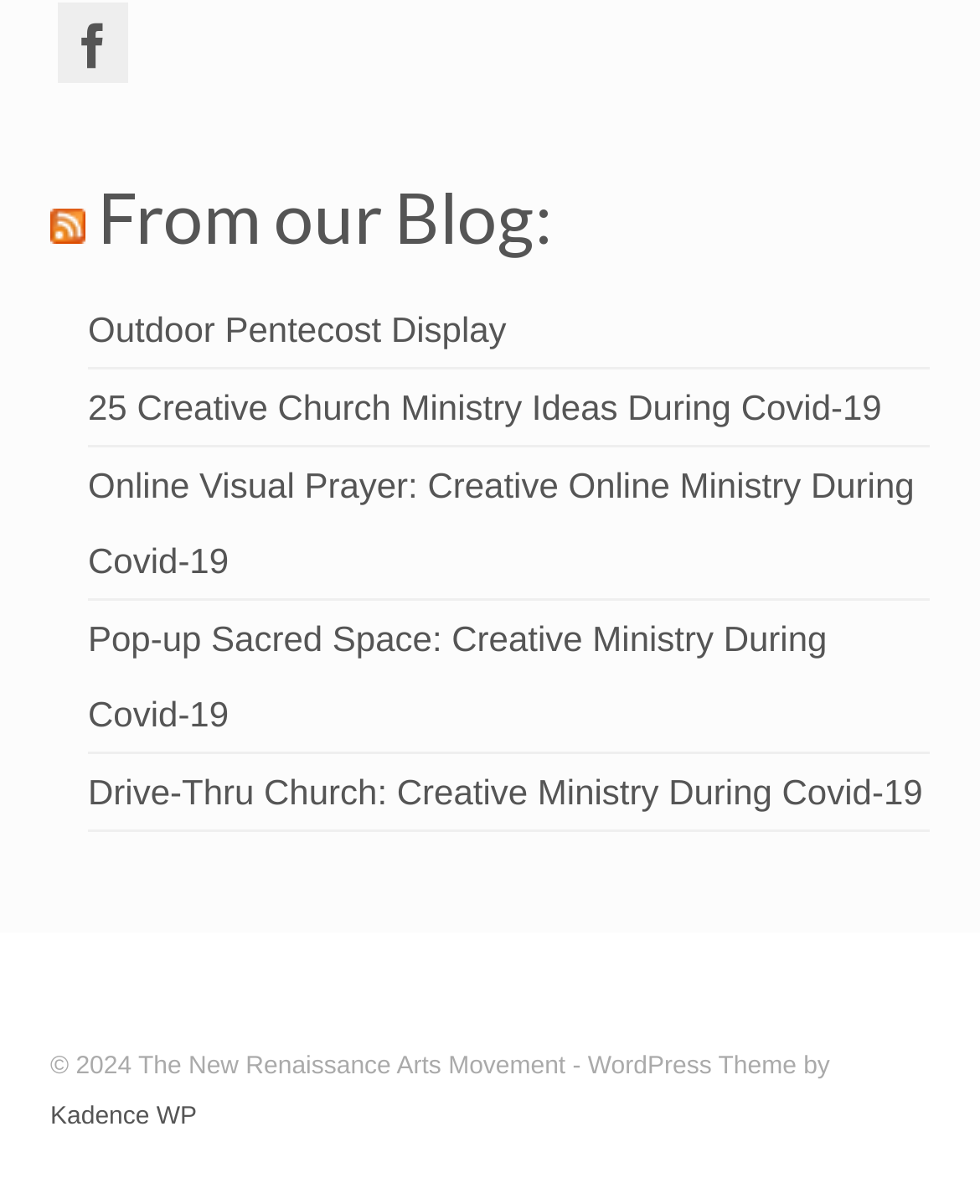What is the topic of the blog posts listed?
Answer the question with a thorough and detailed explanation.

The webpage lists several links with titles that all relate to church ministry ideas during the Covid-19 pandemic, such as 'Outdoor Pentecost Display', '25 Creative Church Ministry Ideas During Covid-19', and 'Drive-Thru Church: Creative Ministry During Covid-19'.